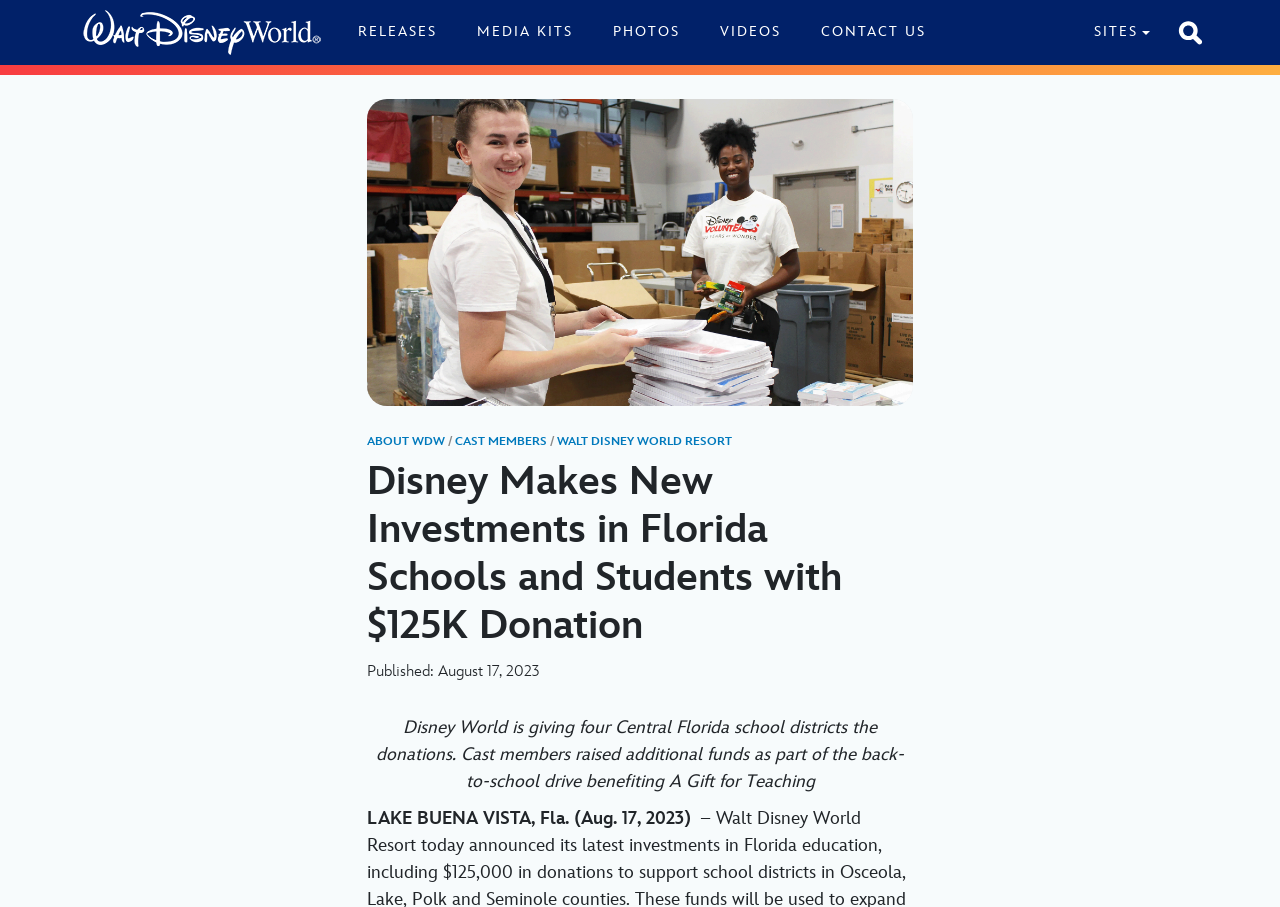Bounding box coordinates should be in the format (top-left x, top-left y, bottom-right x, bottom-right y) and all values should be floating point numbers between 0 and 1. Determine the bounding box coordinate for the UI element described as: parent_node: SITES title="Search"

[0.914, 0.001, 0.945, 0.071]